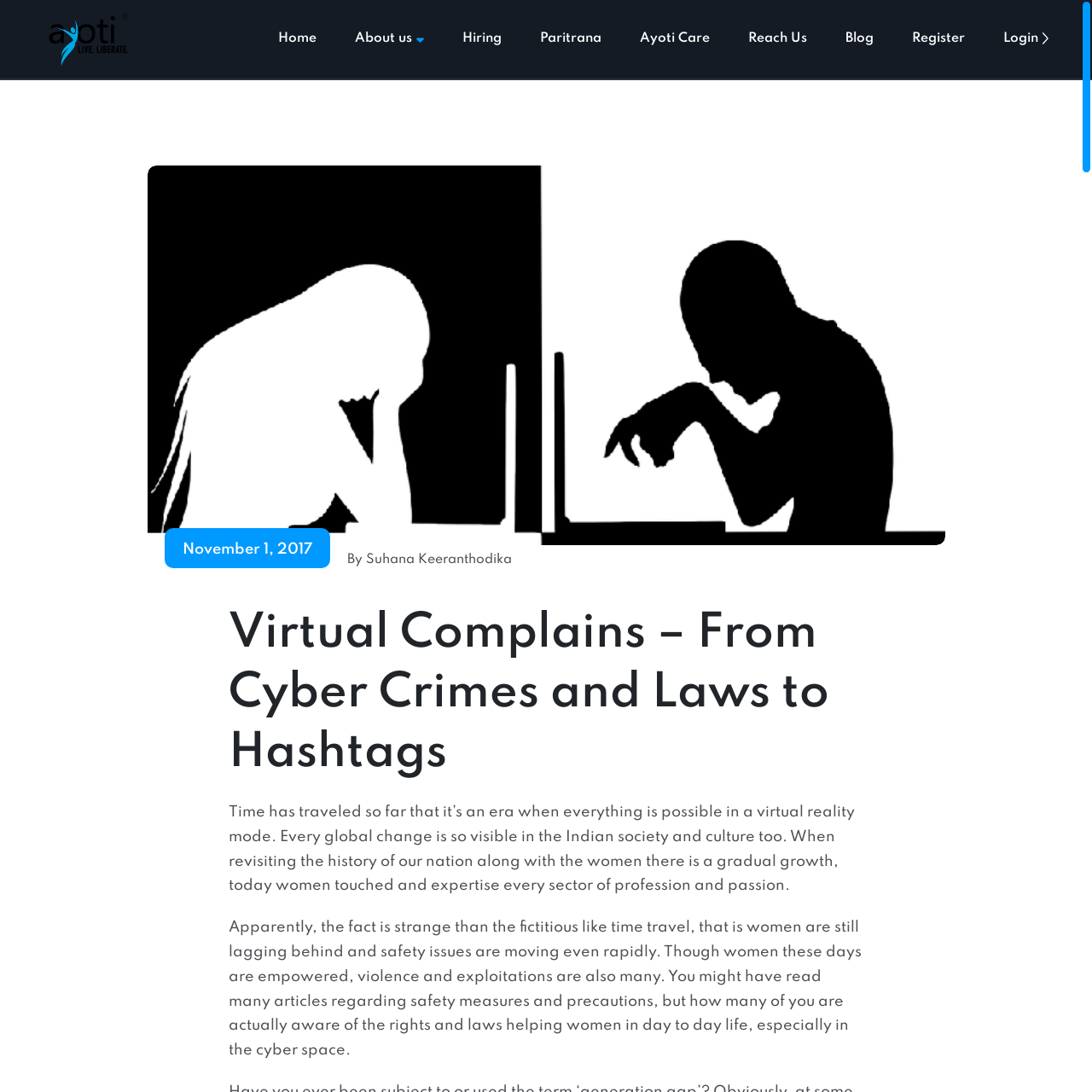What is the date mentioned in the article?
Based on the image, answer the question with as much detail as possible.

The date is mentioned below the article title, and it indicates when the article was published.